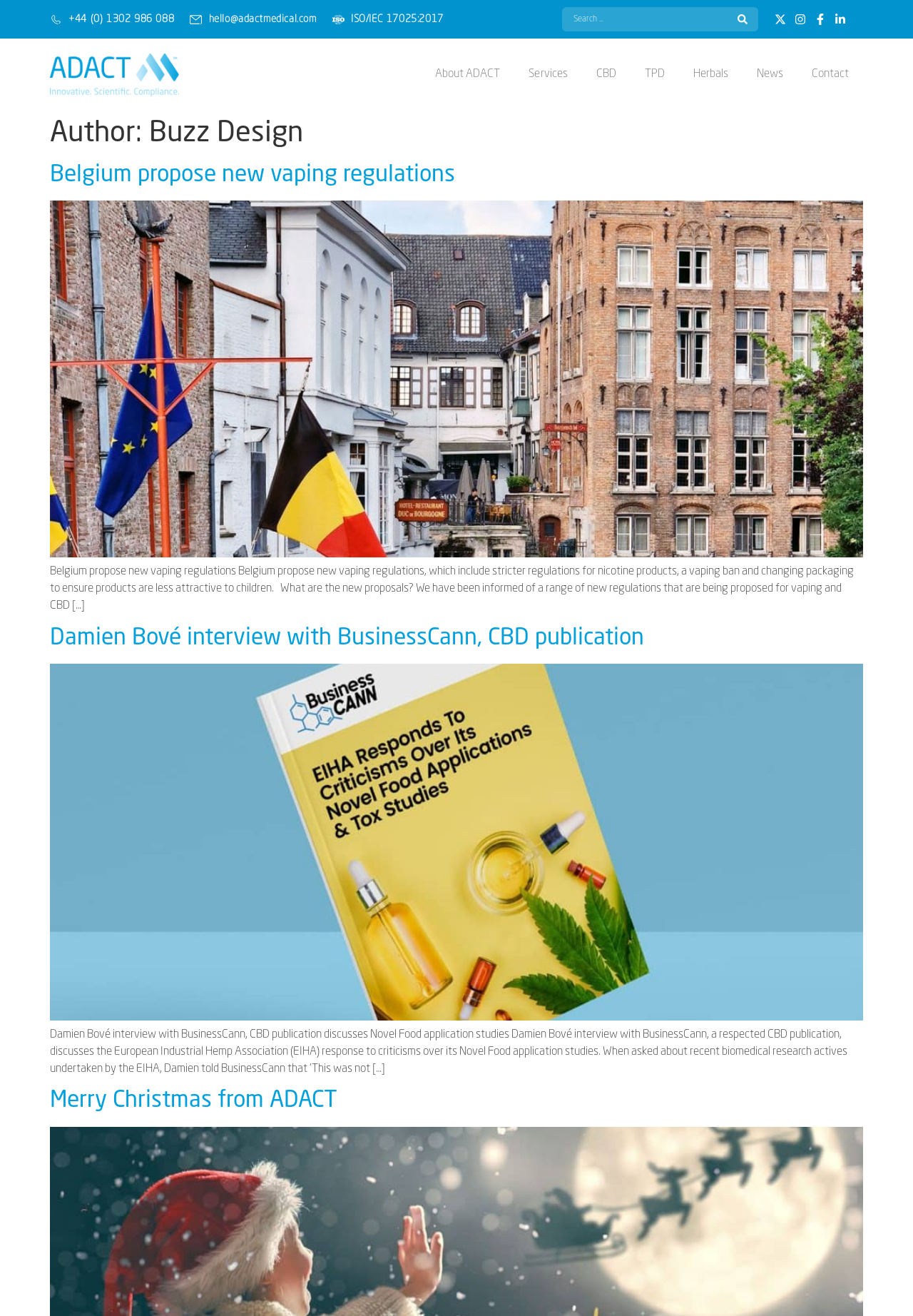Use the details in the image to answer the question thoroughly: 
What is the topic of the first article on the webpage?

I found the topic of the first article by looking at the heading of the first article section, which says 'Belgium propose new vaping regulations'. This heading is likely to be the topic of the article.